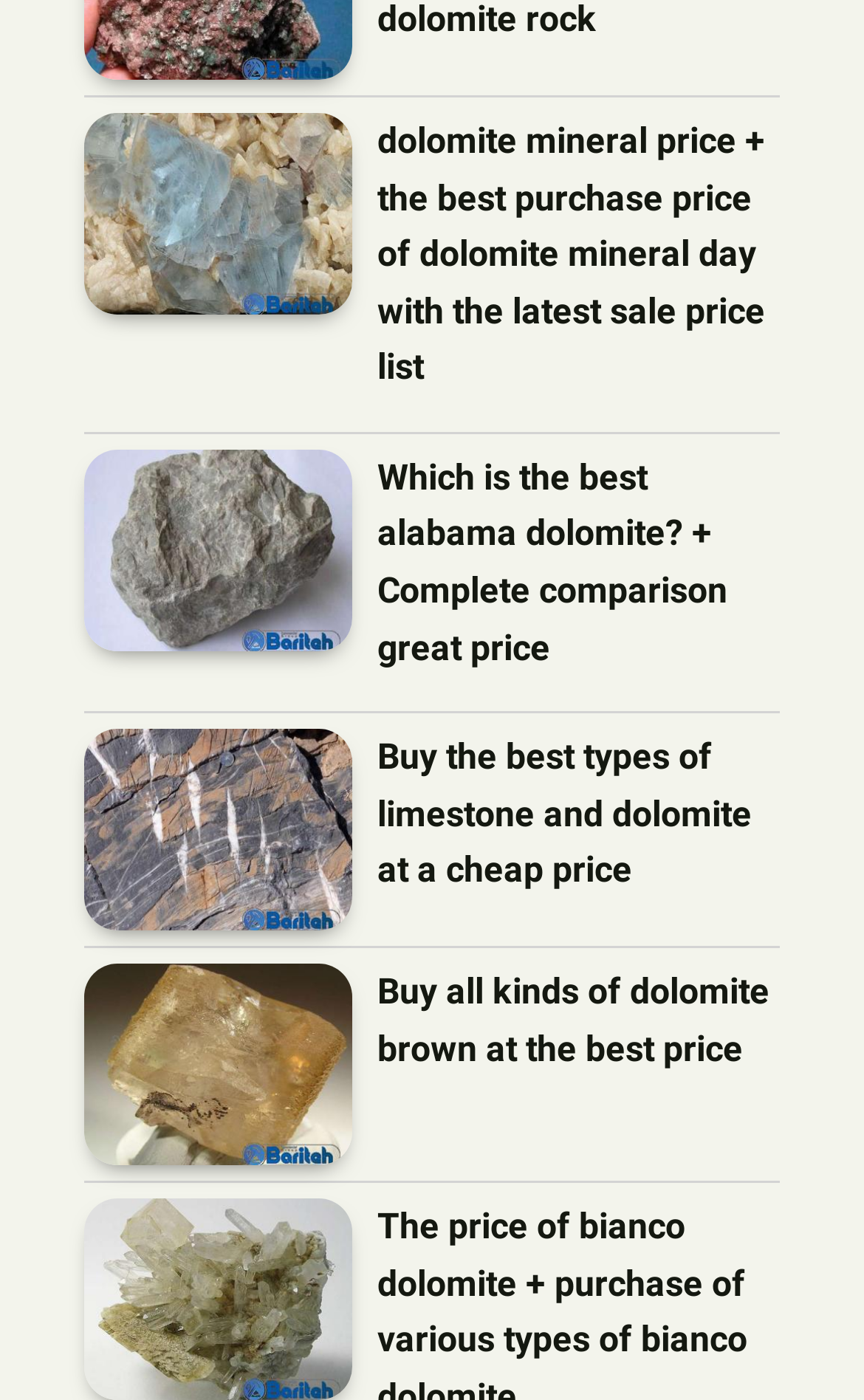What is the price-related information on the webpage?
Please give a well-detailed answer to the question.

The webpage contains multiple links with price-related information. The links mention 'purchase price', 'sale price', 'cheap price', and 'best price' in their descriptive texts, indicating that the webpage provides information about prices of dolomite and limestone products.